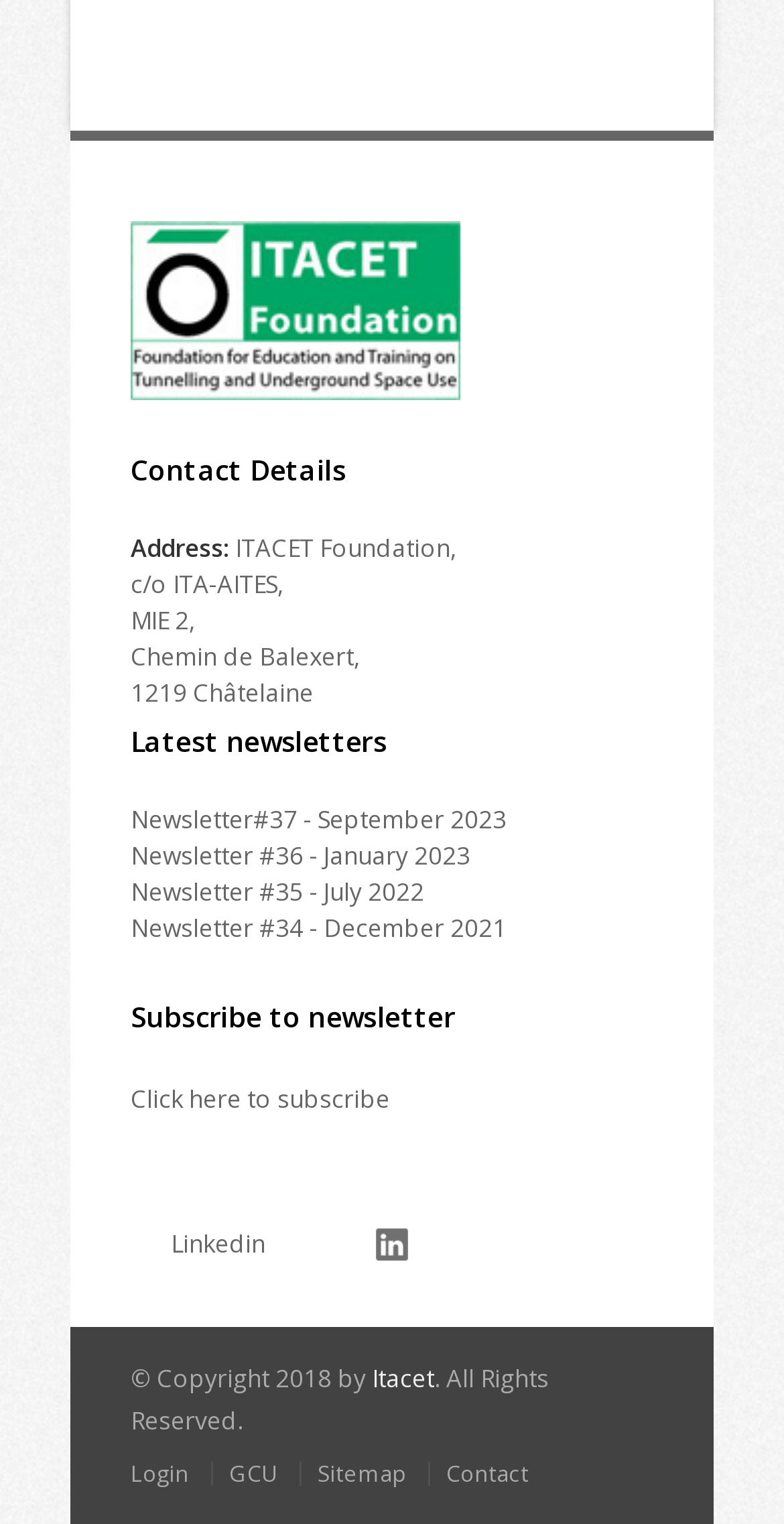Please find the bounding box for the UI element described by: "Newsletter#37 - September 2023".

[0.167, 0.527, 0.646, 0.549]